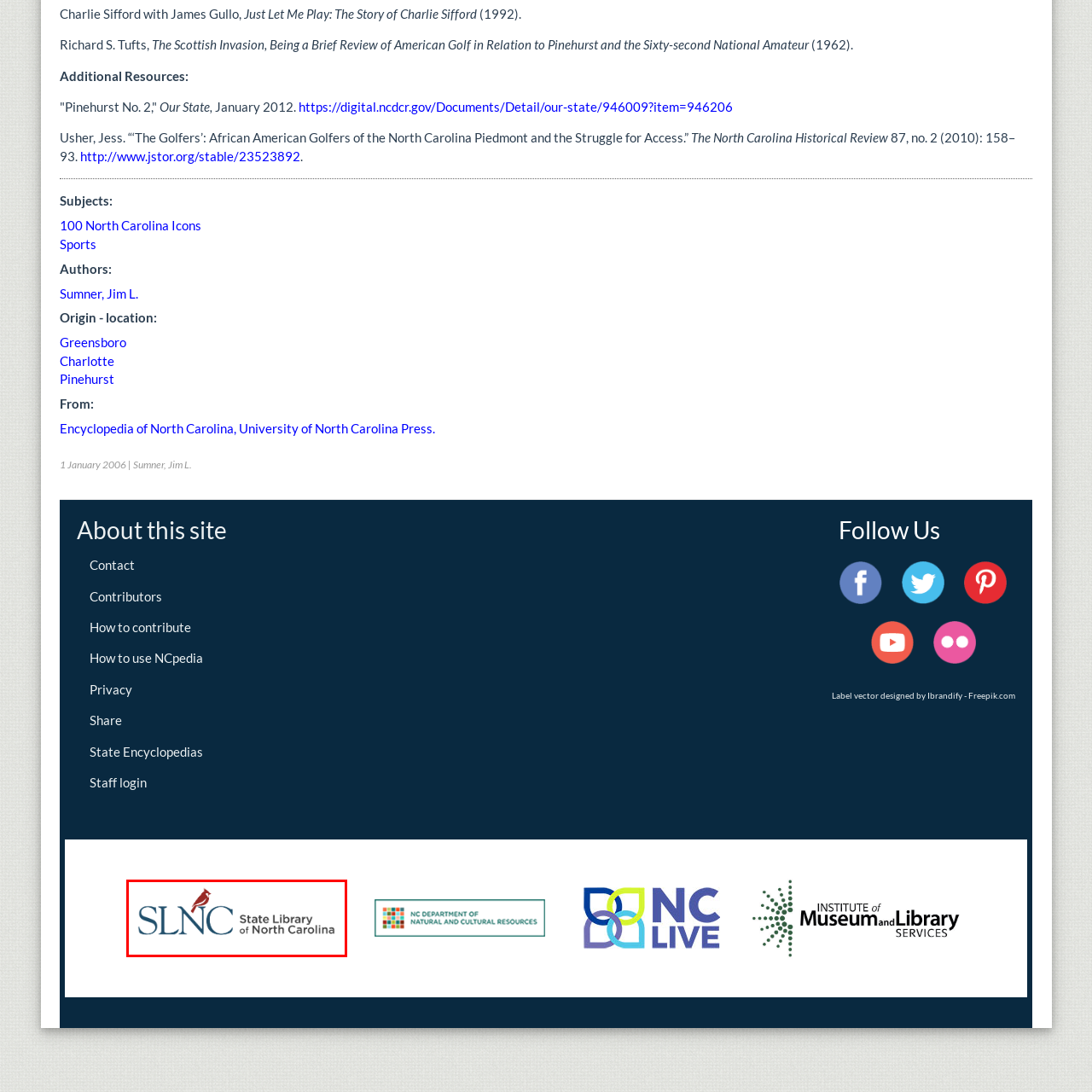Give a thorough account of what is shown in the red-encased segment of the image.

The image displays the logo of the State Library of North Carolina (SLNC). The logo features the initials "SLNC" in a stylized font, accompanied by the full name "State Library of North Carolina" below. A red cardinal is depicted above the lettering, symbolizing North Carolina's state bird. This emblem represents the library's commitment to serving the state's educational and informational needs, offering access to a wealth of resources and historical documents for residents and researchers alike. The State Library plays a crucial role in preserving North Carolina’s cultural heritage and supporting literacy and learning initiatives throughout the state.